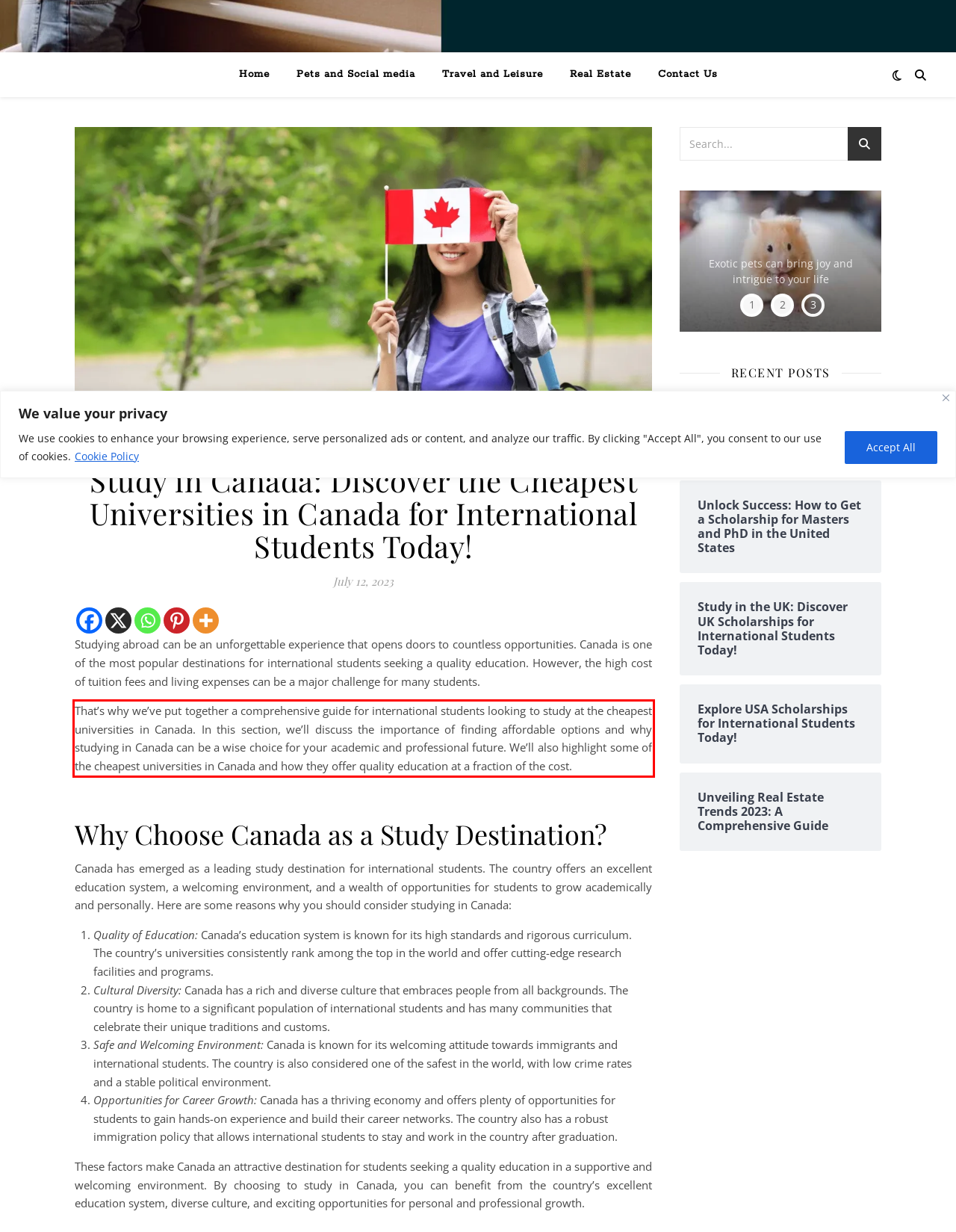You are given a screenshot showing a webpage with a red bounding box. Perform OCR to capture the text within the red bounding box.

That’s why we’ve put together a comprehensive guide for international students looking to study at the cheapest universities in Canada. In this section, we’ll discuss the importance of finding affordable options and why studying in Canada can be a wise choice for your academic and professional future. We’ll also highlight some of the cheapest universities in Canada and how they offer quality education at a fraction of the cost.